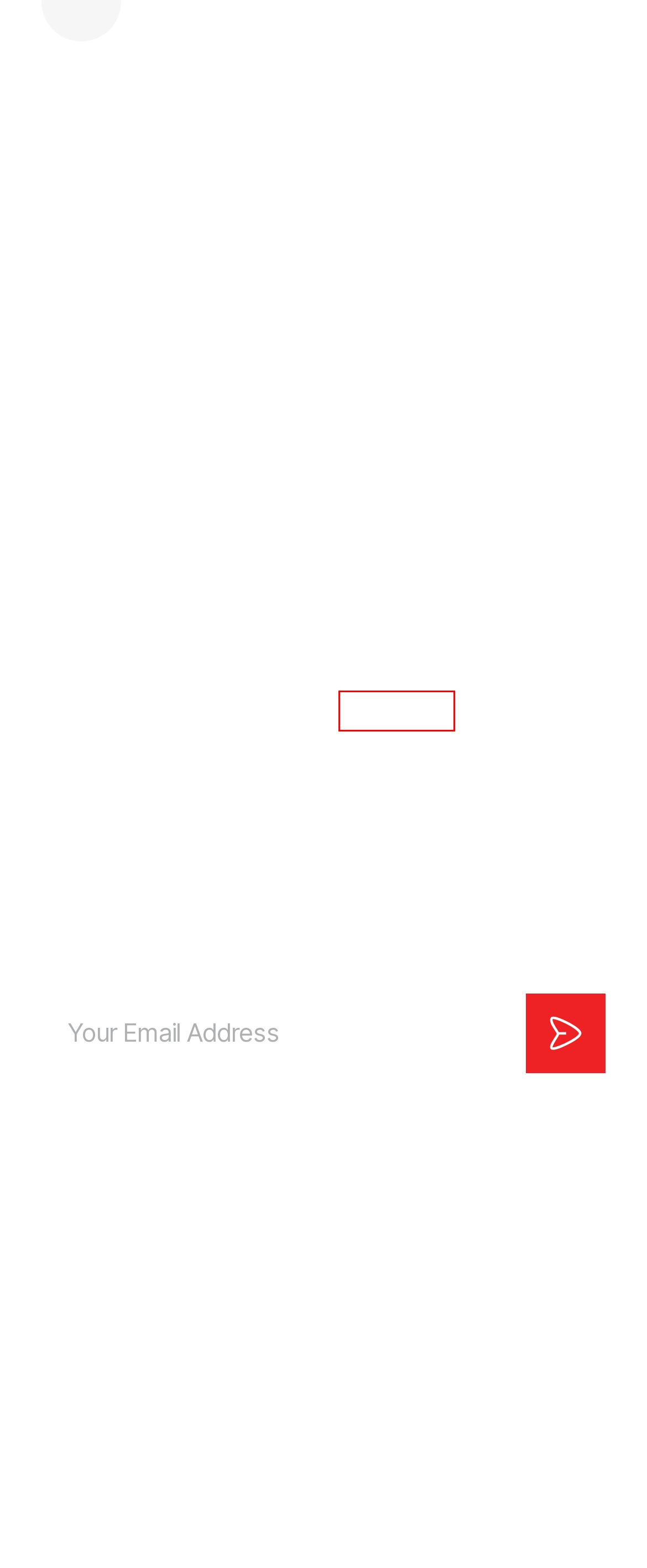Review the screenshot of a webpage containing a red bounding box around an element. Select the description that best matches the new webpage after clicking the highlighted element. The options are:
A. Local news - Mountain Times
B. Community Calendar - Mountain Times
C. Privacy Policy - Mountain Times
D. Horoscopes for April 11th - April 17th, 2018 - Mountain Times
E. About Us - Mountain Times
F. Classifieds - Mountain Times
G. Vermont Web Design & SEO Agency | Group6 Interactive
H. Advertise - Mountain Times

H